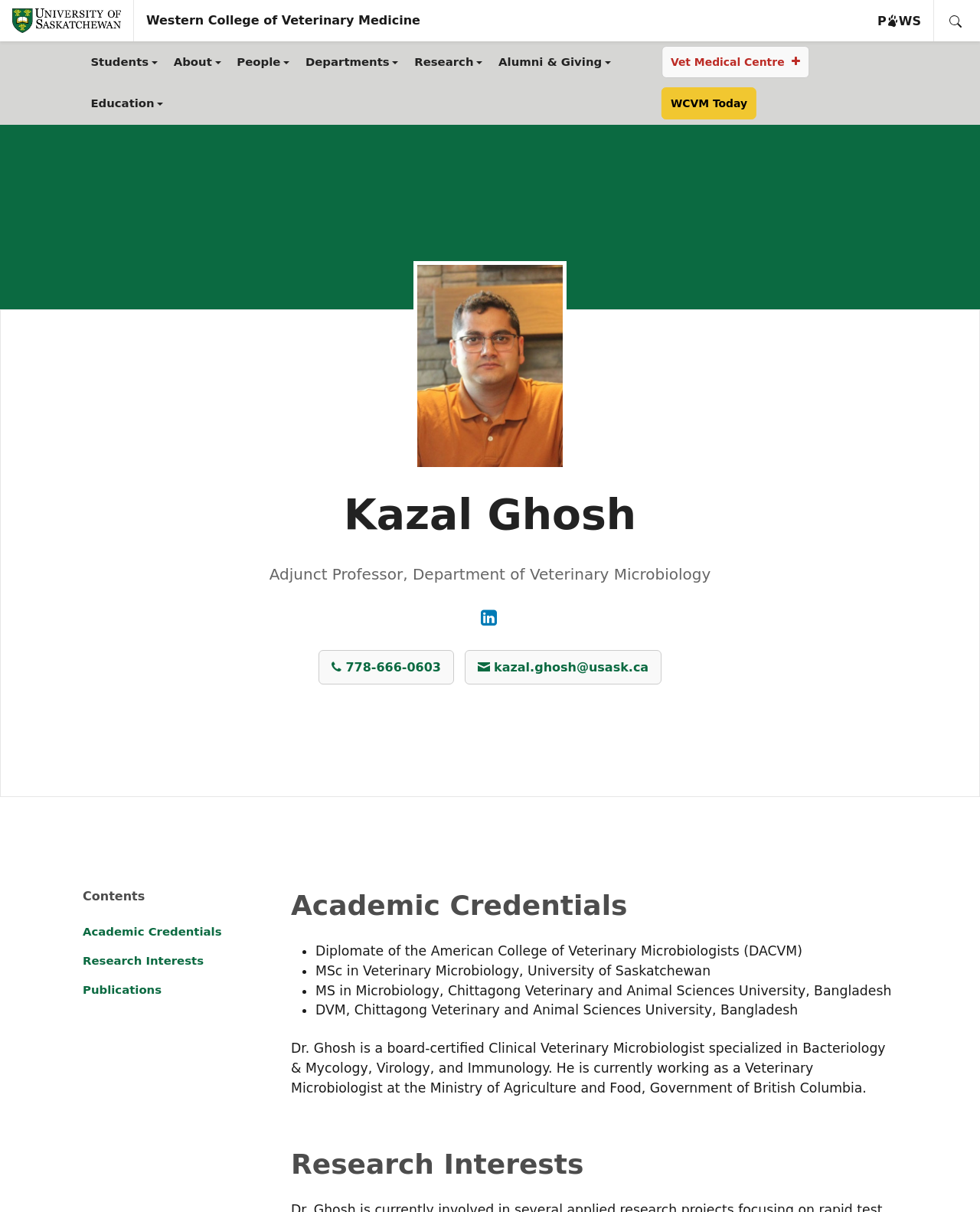What is the phone number of Kazal Ghosh?
Please provide a single word or phrase as your answer based on the screenshot.

778-666-0603